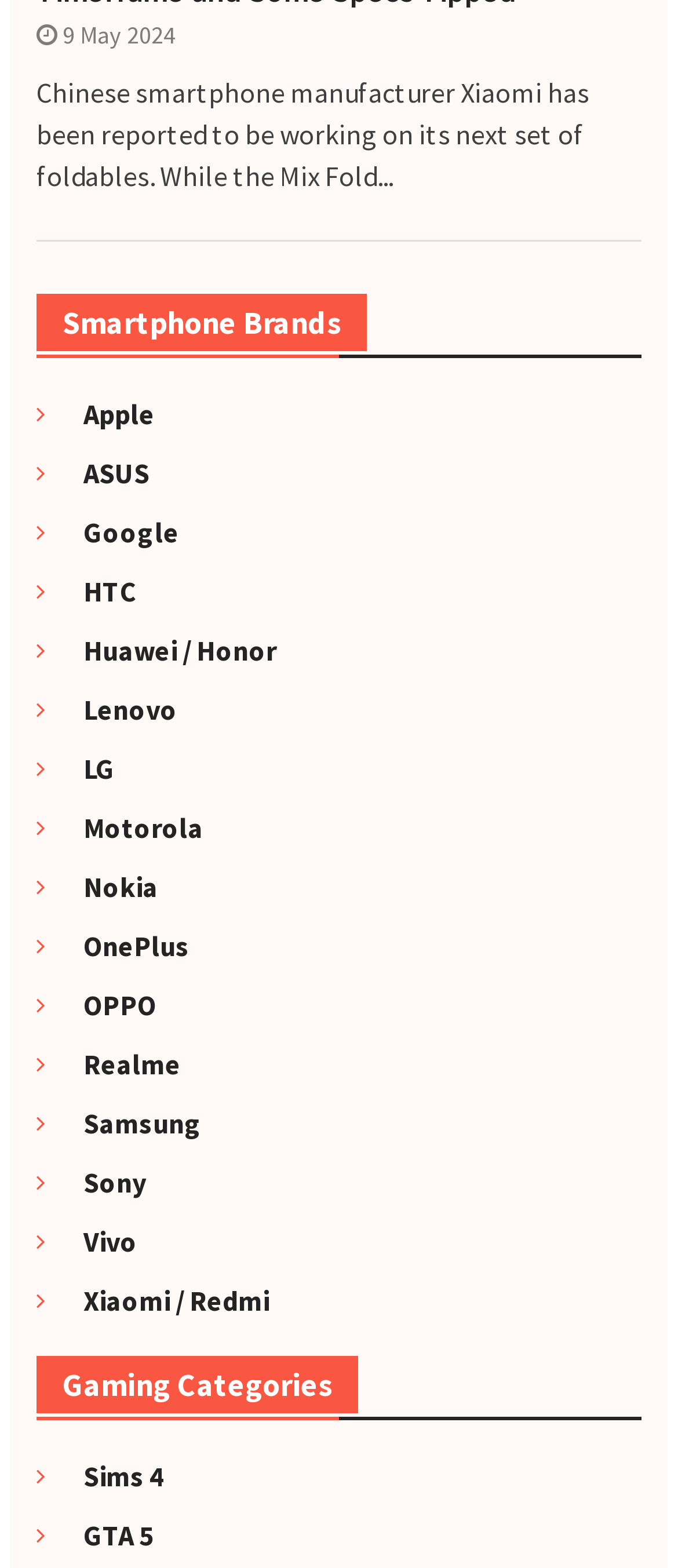From the screenshot, find the bounding box of the UI element matching this description: "Sims 4". Supply the bounding box coordinates in the form [left, top, right, bottom], each a float between 0 and 1.

[0.084, 0.93, 0.241, 0.953]